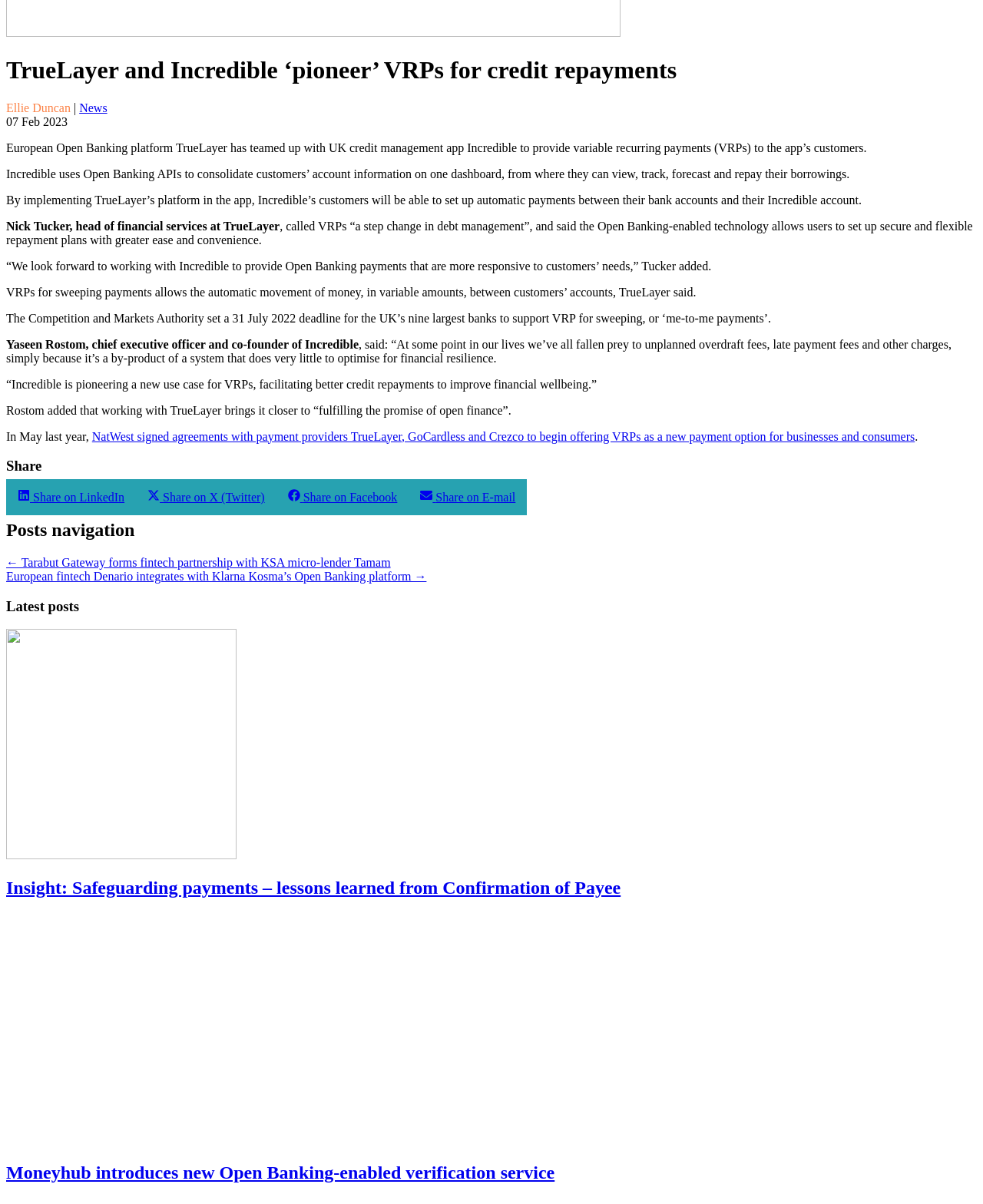Who is the head of financial services at TrueLayer?
Look at the image and construct a detailed response to the question.

I found the answer by reading the text content of the StaticText element with the description 'Nick Tucker, head of financial services at TrueLayer'.